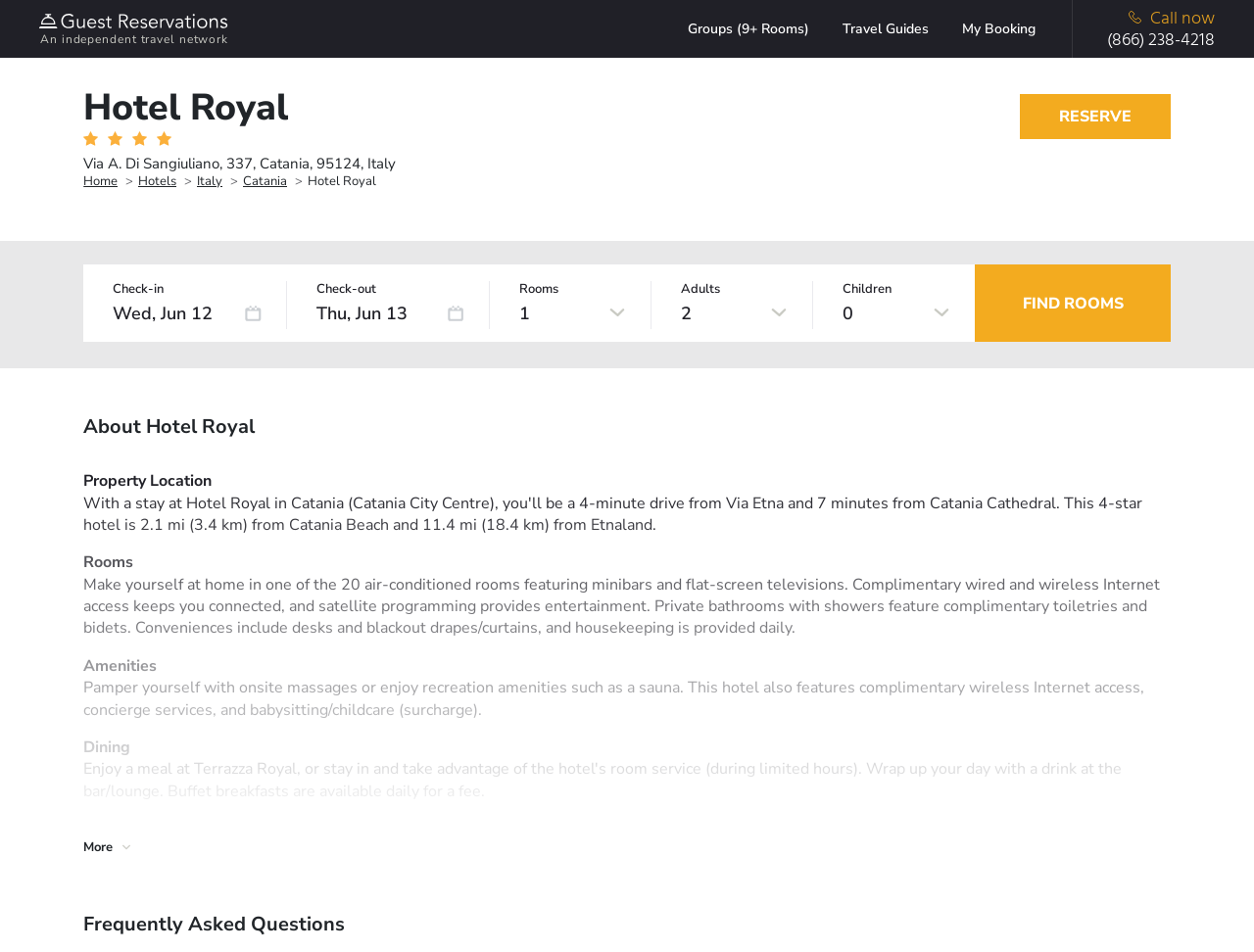Please find the bounding box coordinates of the element that you should click to achieve the following instruction: "Check the availability of rooms". The coordinates should be presented as four float numbers between 0 and 1: [left, top, right, bottom].

[0.813, 0.099, 0.934, 0.146]